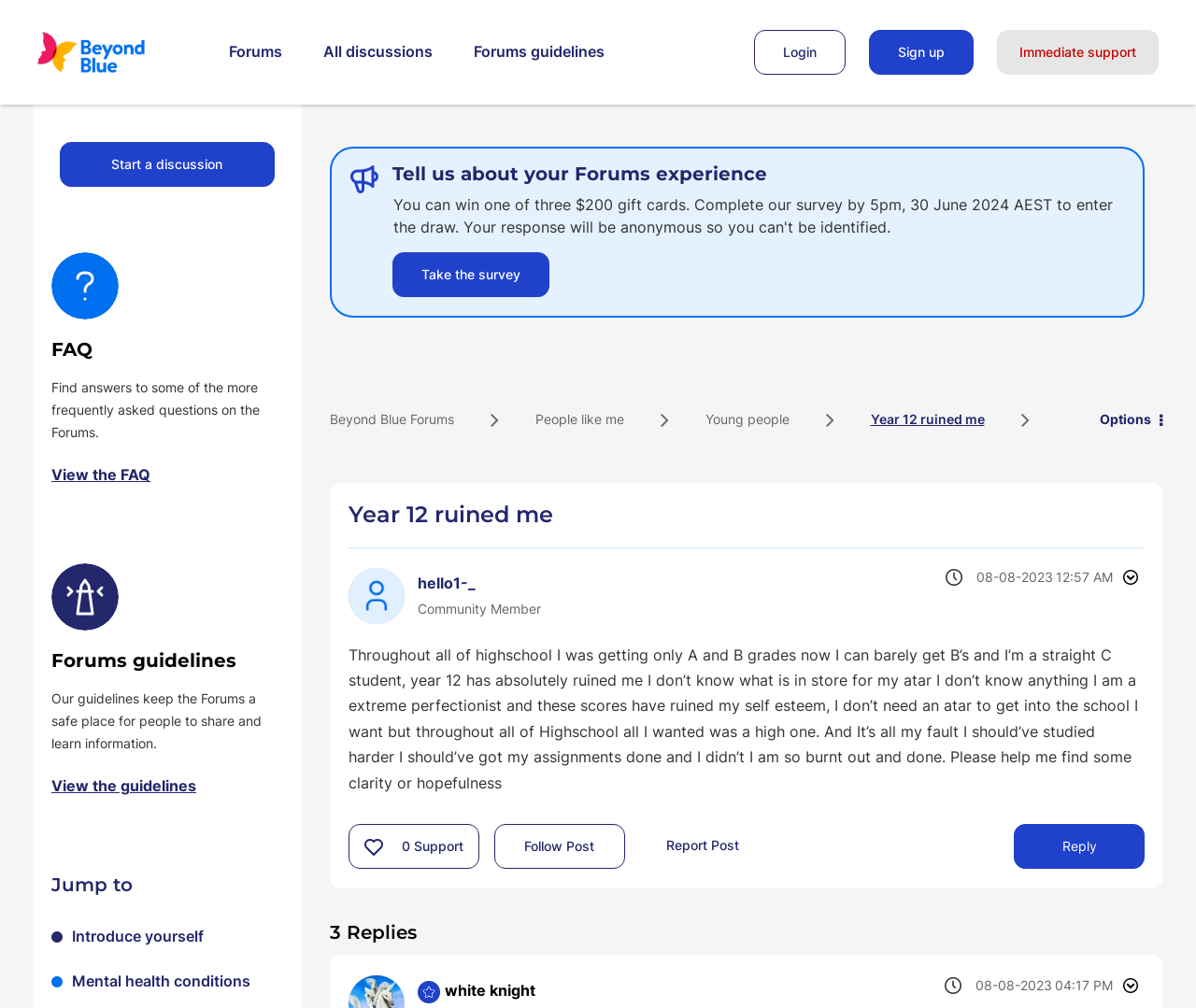Determine the bounding box coordinates for the region that must be clicked to execute the following instruction: "Take the survey".

[0.328, 0.25, 0.459, 0.295]